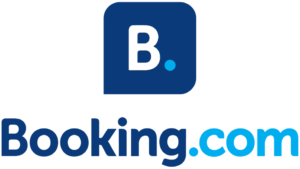What is the font style of 'Booking.com'?
Based on the screenshot, respond with a single word or phrase.

Clean, professional